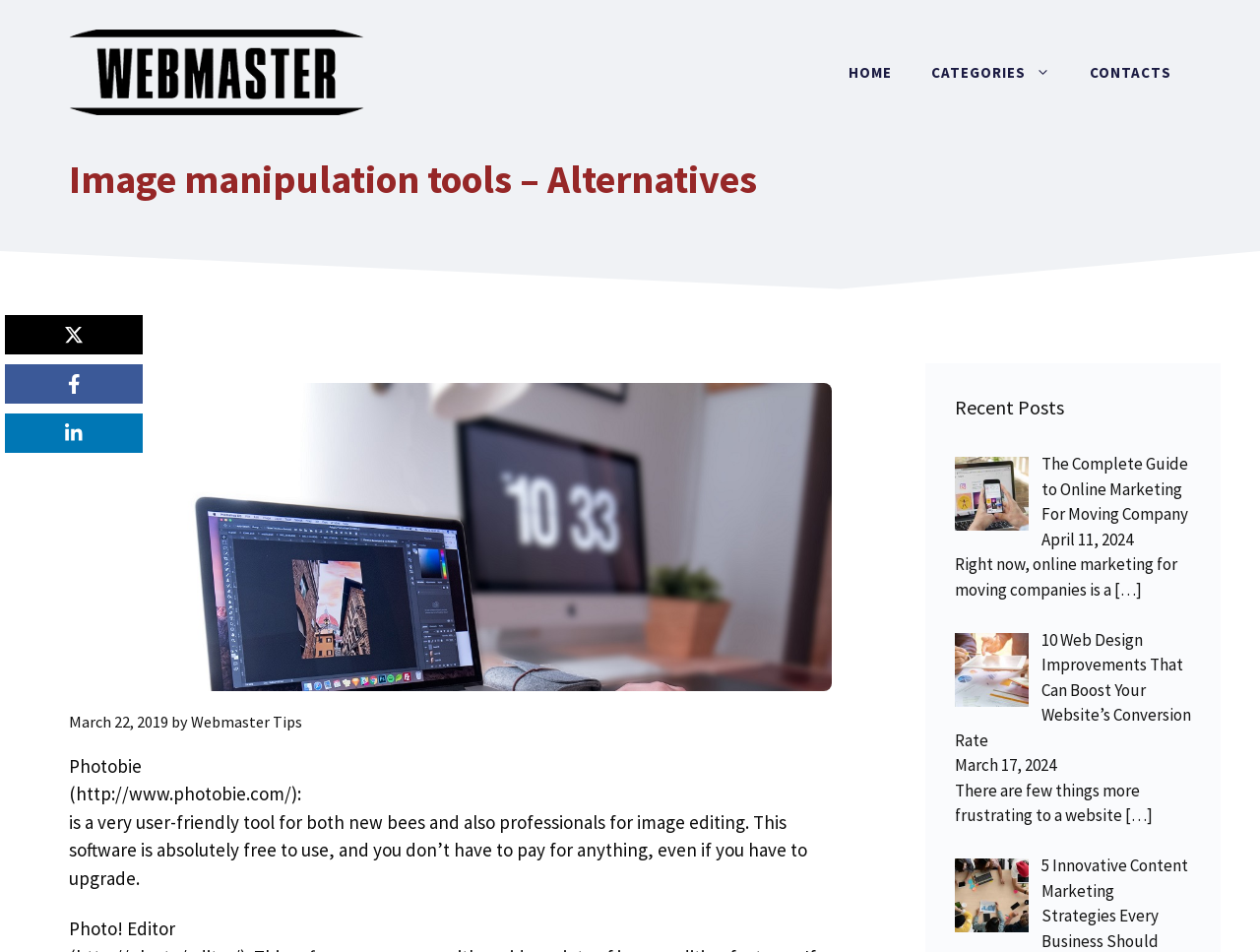Provide a brief response in the form of a single word or phrase:
What is the category of the post 'The Complete Guide to Online Marketing For Moving Company'?

Recent Posts